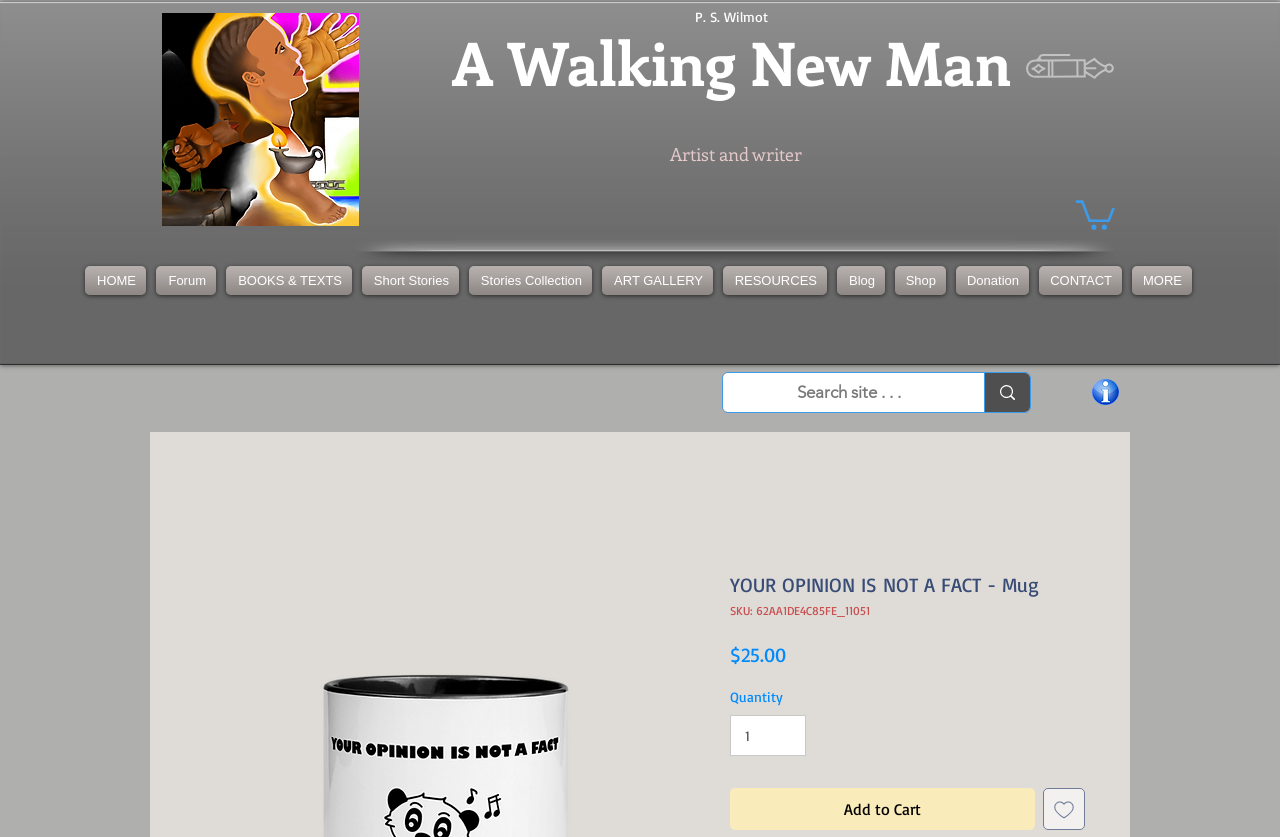Answer the following query concisely with a single word or phrase:
What is the name of the navigation menu item that comes after 'Forum'?

BOOKS & TEXTS